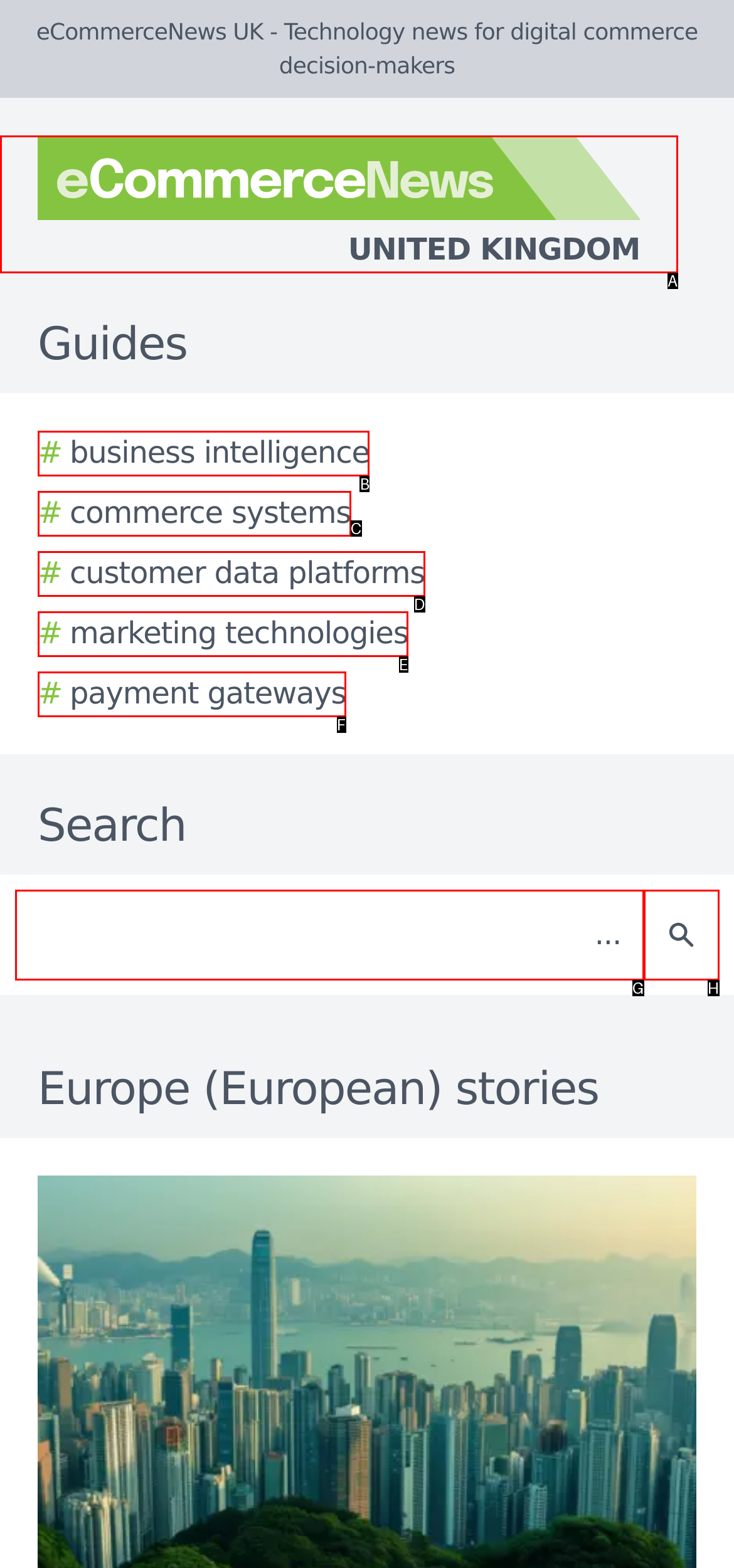Select the option that corresponds to the description: United Kingdom
Respond with the letter of the matching choice from the options provided.

A